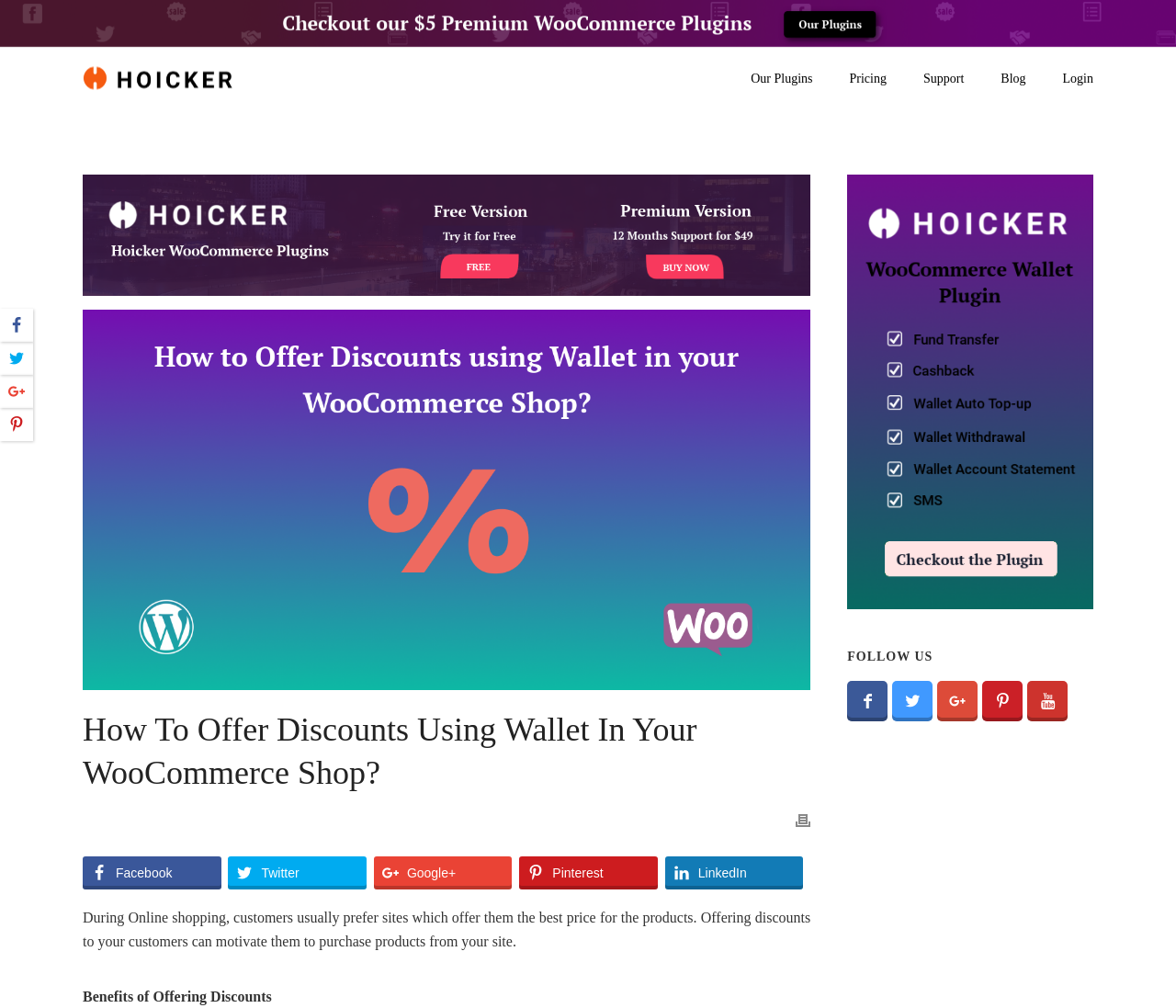Provide an in-depth caption for the webpage.

The webpage is about offering discounts to customers in an online shopping setting. At the top, there are six links: "Our Plugins", "Pricing", "Support", "Blog", "Login", and an empty link. Below these links, there are two identical images of the "WooCommerce Resource Site" logo. 

To the right of the logos, there is a link with no text, and above it, there is an image. Below the image, there is a heading that reads "How To Offer Discounts Using Wallet In Your WooCommerce Shop?". 

On the left side of the page, there is a paragraph of text that explains the importance of offering discounts to customers. Below this text, there is a heading that reads "Benefits of Offering Discounts". 

At the bottom of the page, there are social media links to Facebook, Twitter, Google+, Pinterest, and LinkedIn. There is also a section with the title "FOLLOW US" and four social media links with icons. 

On the top-right corner, there is a link to print the page. There are also several images scattered throughout the page, including a logo and social media icons.